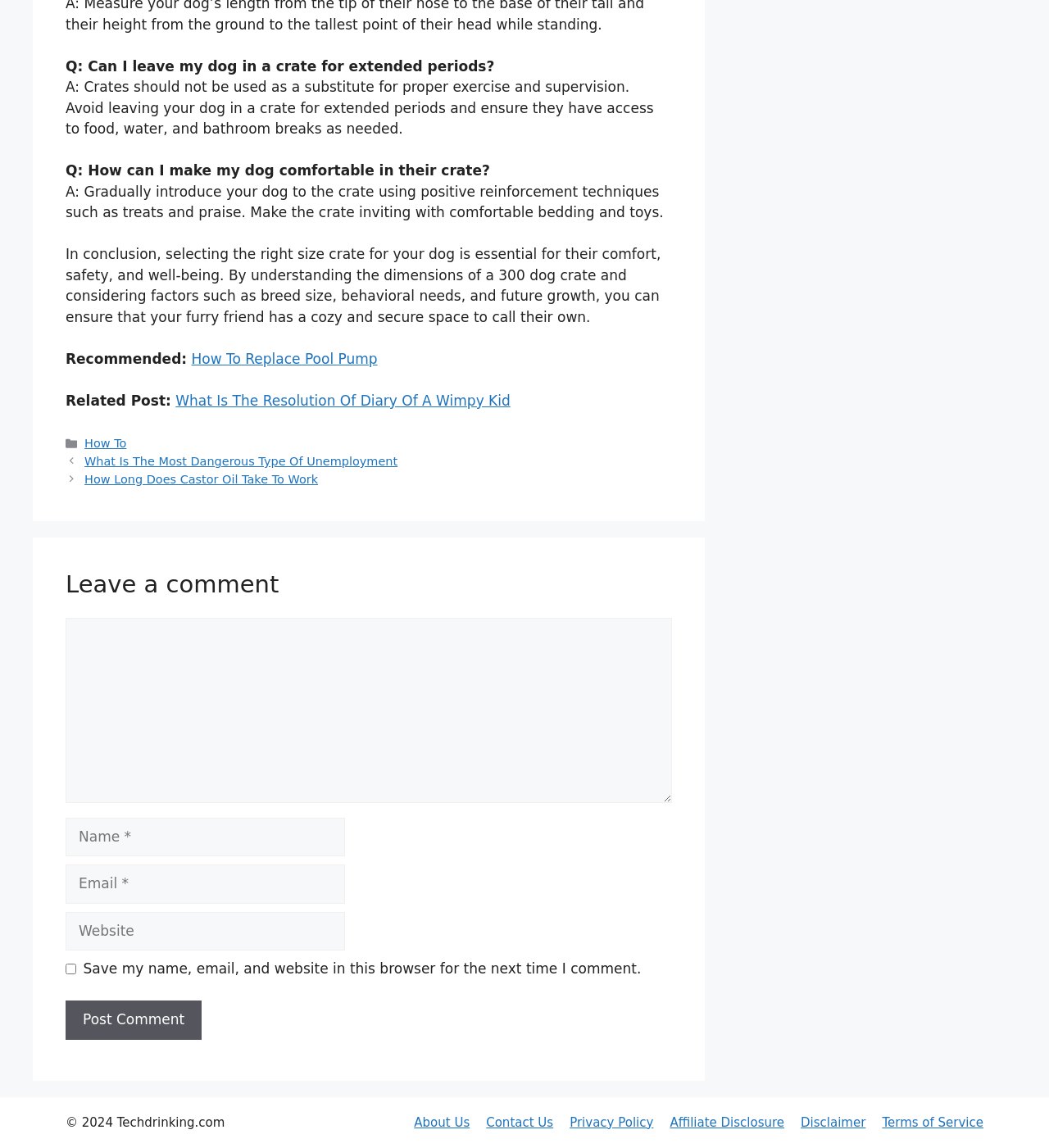Please provide a comprehensive response to the question based on the details in the image: What is required to leave a comment on the webpage?

To leave a comment on the webpage, users are required to fill in their name, email, and comment, as indicated by the required text fields and labels.